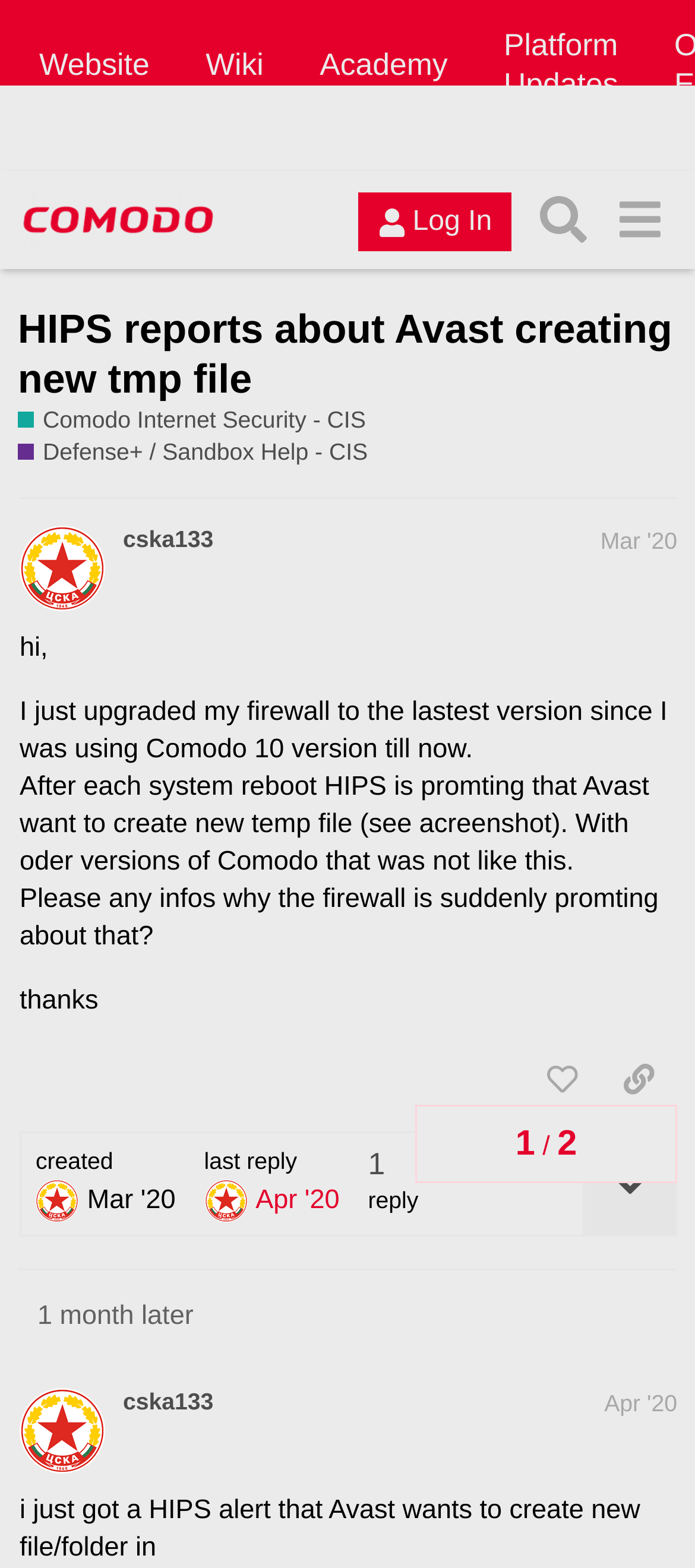Identify the bounding box coordinates for the region to click in order to carry out this instruction: "Like the post". Provide the coordinates using four float numbers between 0 and 1, formatted as [left, top, right, bottom].

[0.753, 0.667, 0.864, 0.71]